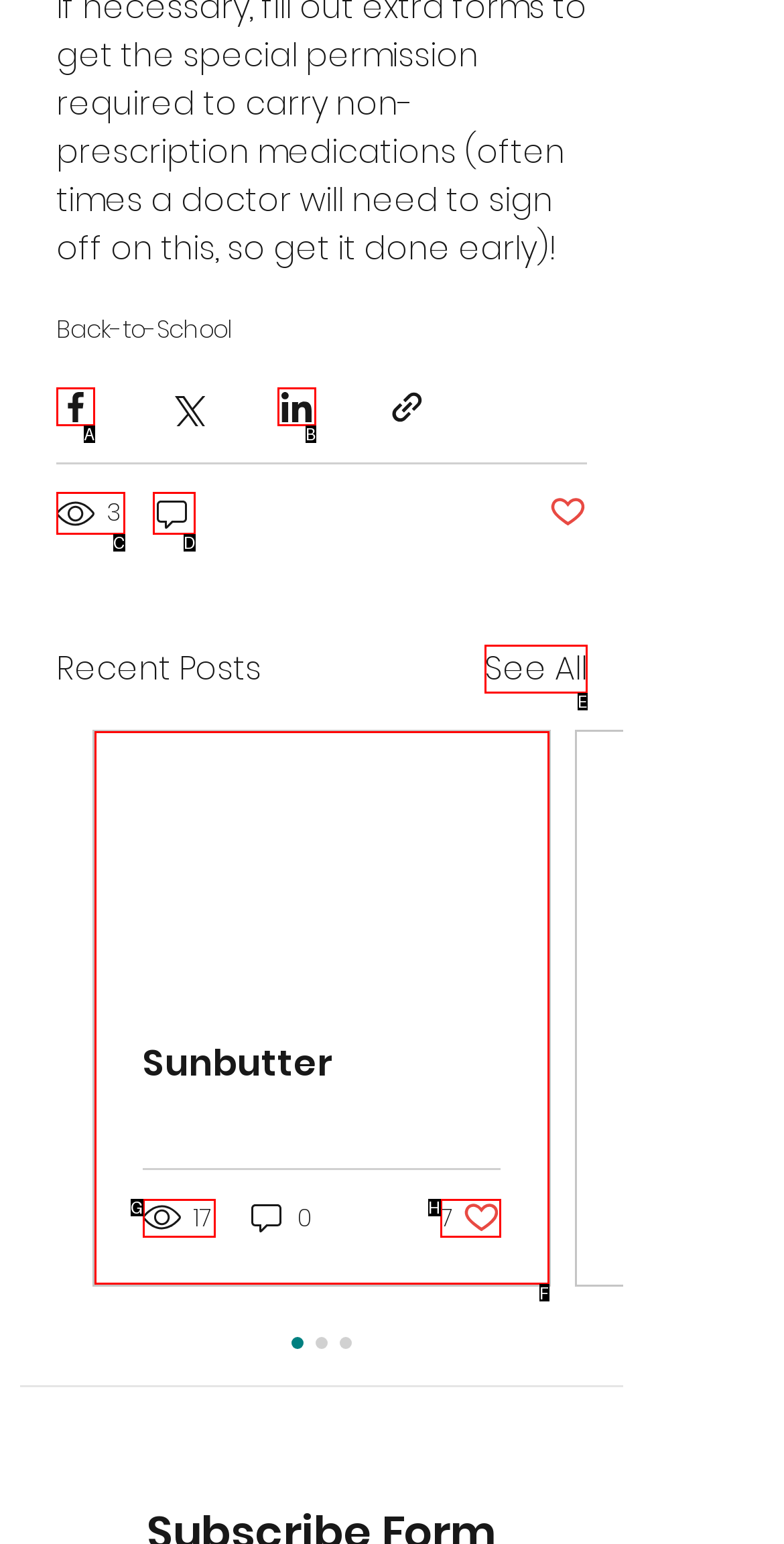Determine the HTML element that aligns with the description: aria-label="Share via LinkedIn"
Answer by stating the letter of the appropriate option from the available choices.

B